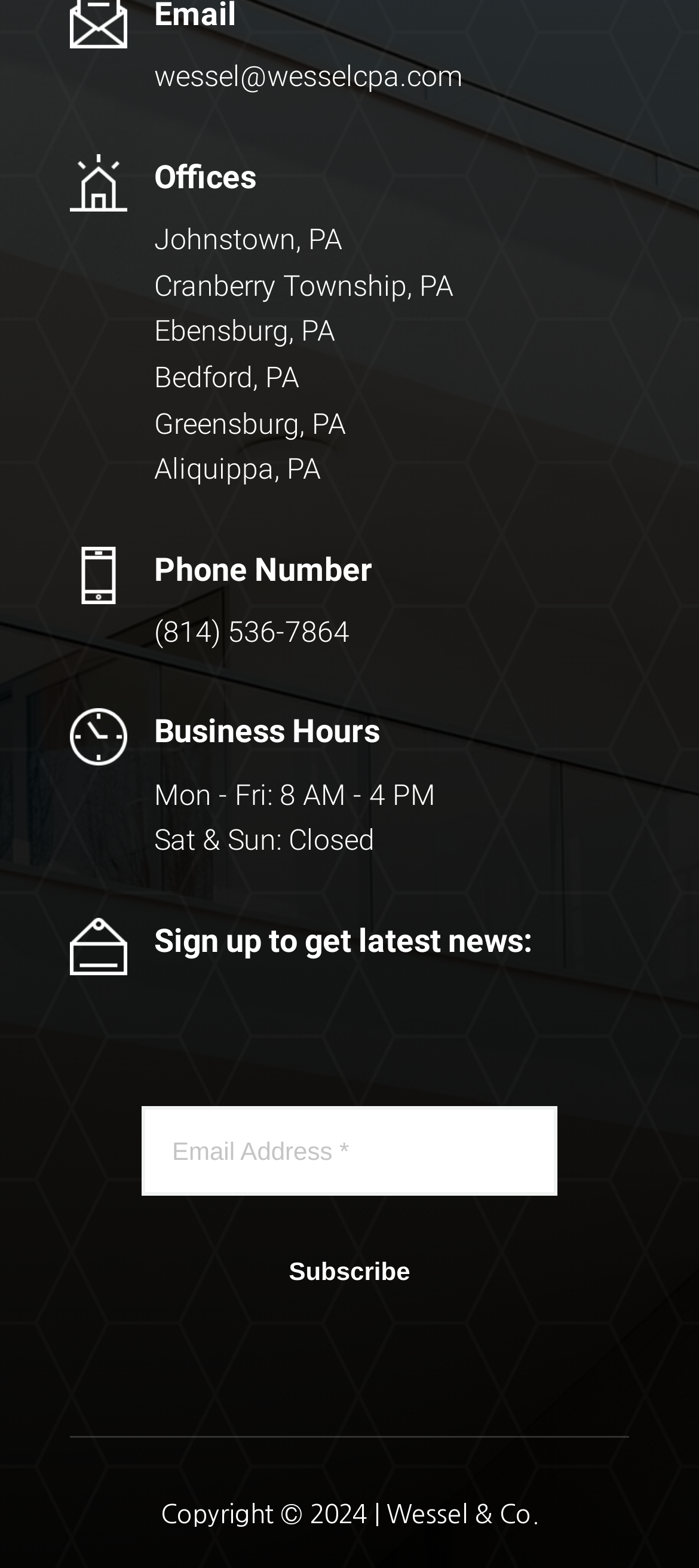What is the copyright information?
Based on the content of the image, thoroughly explain and answer the question.

I found the copyright information at the bottom of the page, which states 'Copyright 2024 | Wessel & Co.', indicating that the content is owned by Wessel & Co. and is copyrighted in 2024.